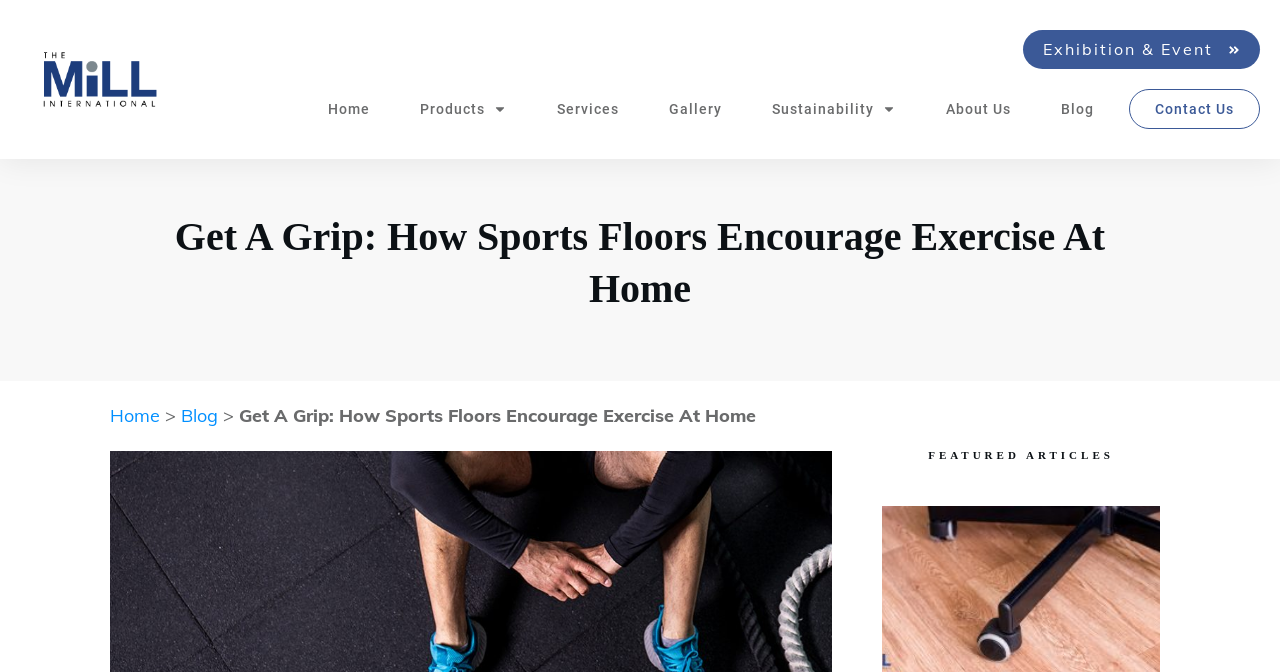Given the description: "About Us", determine the bounding box coordinates of the UI element. The coordinates should be formatted as four float numbers between 0 and 1, [left, top, right, bottom].

[0.739, 0.142, 0.79, 0.183]